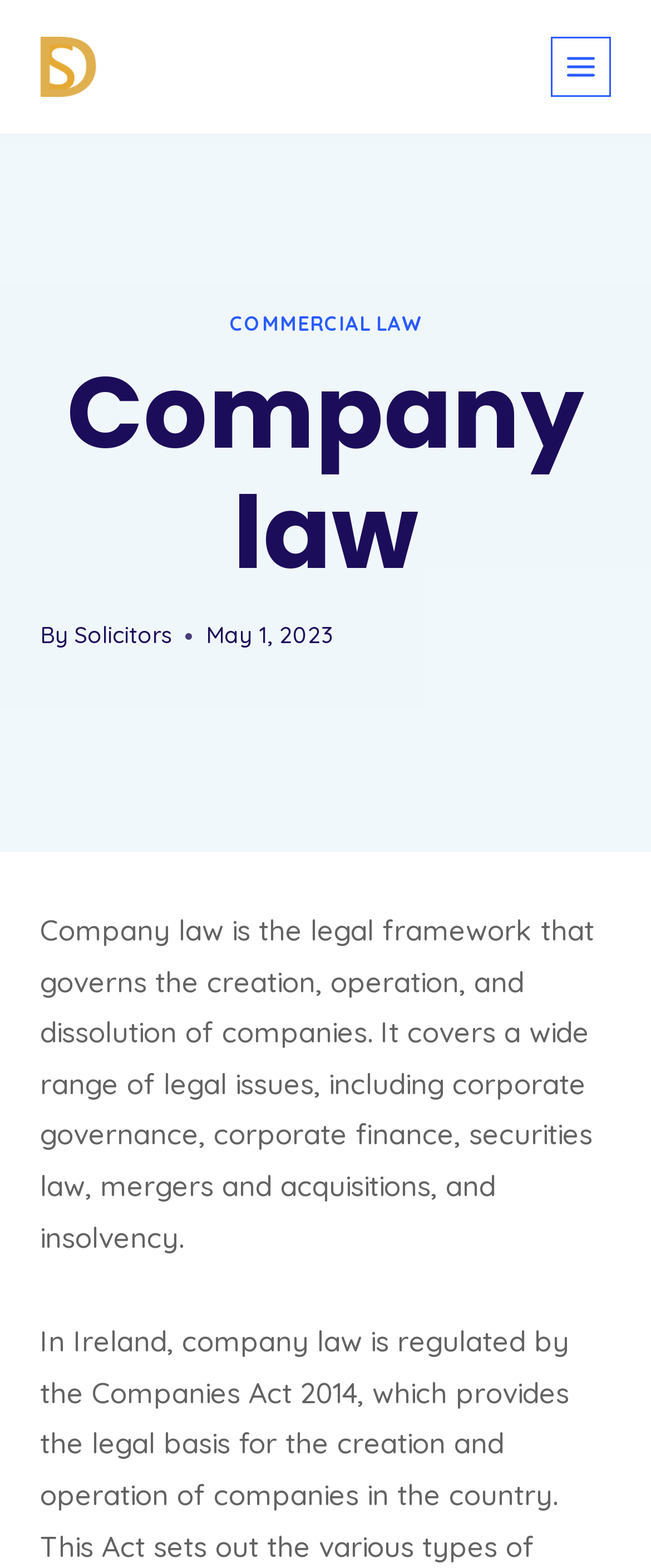What type of law is discussed on this webpage?
Refer to the image and give a detailed answer to the query.

Based on the webpage content, specifically the heading 'Company law' and the description 'Company law is the legal framework that governs the creation, operation, and dissolution of companies.', it is clear that the type of law discussed on this webpage is company law.